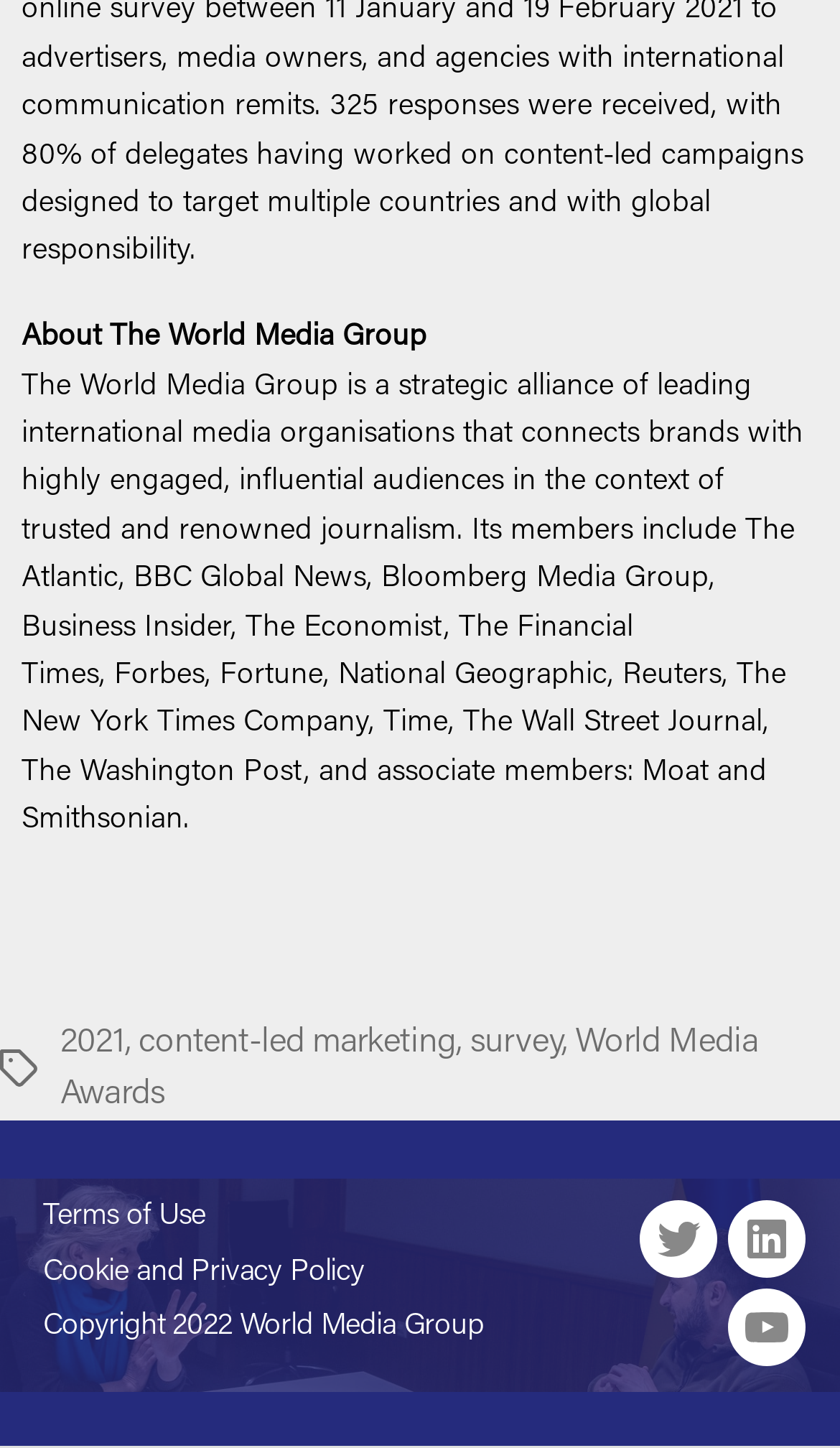Specify the bounding box coordinates of the area to click in order to execute this command: 'Follow on Twitter'. The coordinates should consist of four float numbers ranging from 0 to 1, and should be formatted as [left, top, right, bottom].

[0.762, 0.83, 0.854, 0.883]